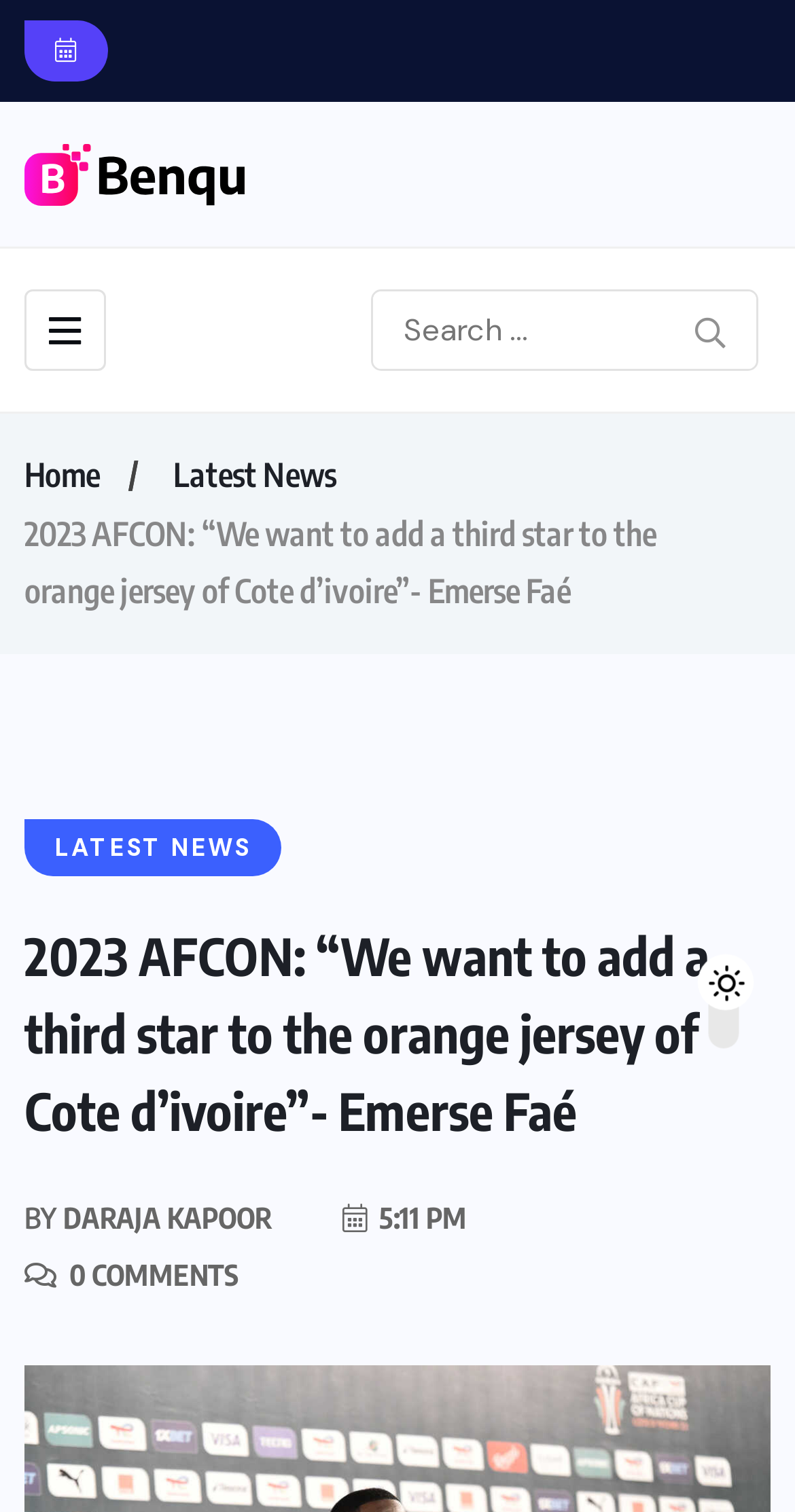What is the category of the article?
Based on the screenshot, respond with a single word or phrase.

LATEST NEWS